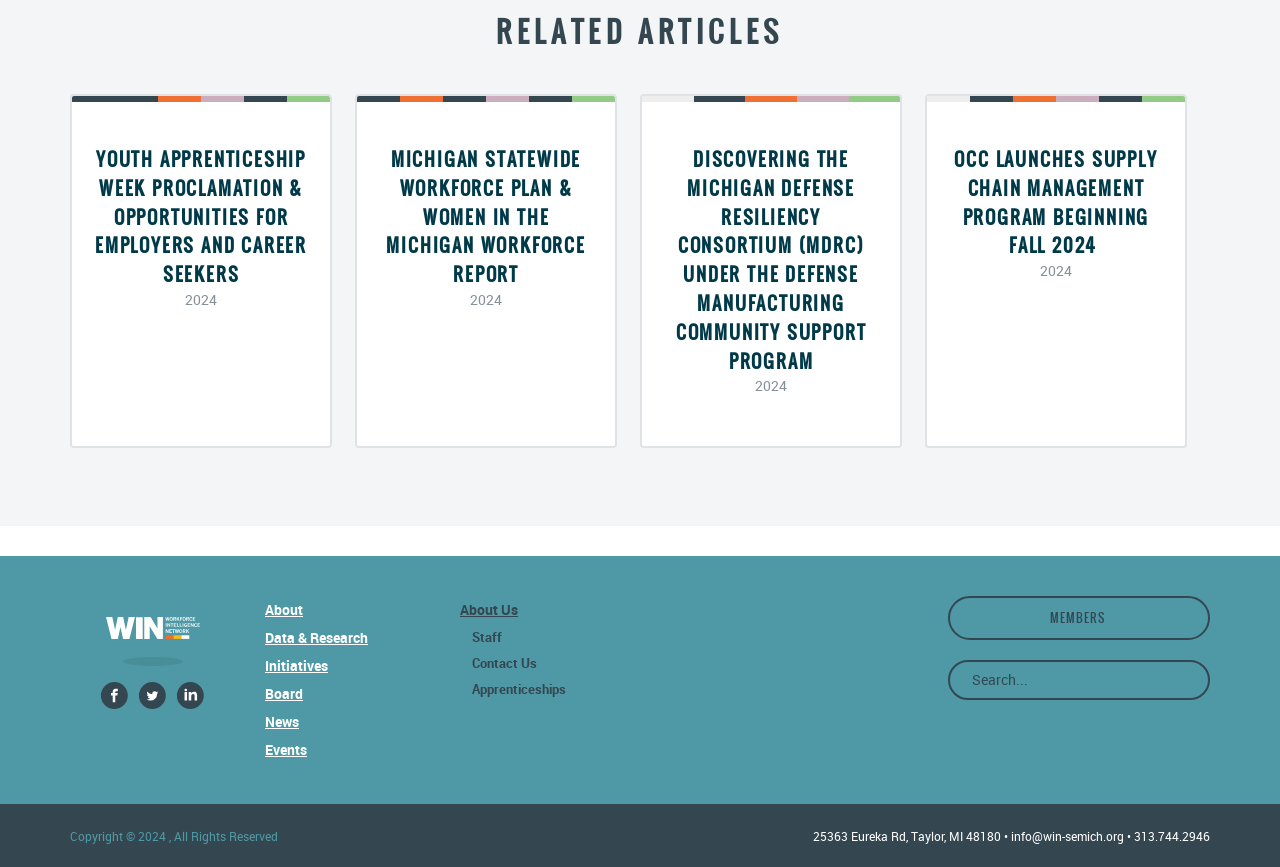What is the phone number of the organization?
Using the image as a reference, answer with just one word or a short phrase.

313.744.2946